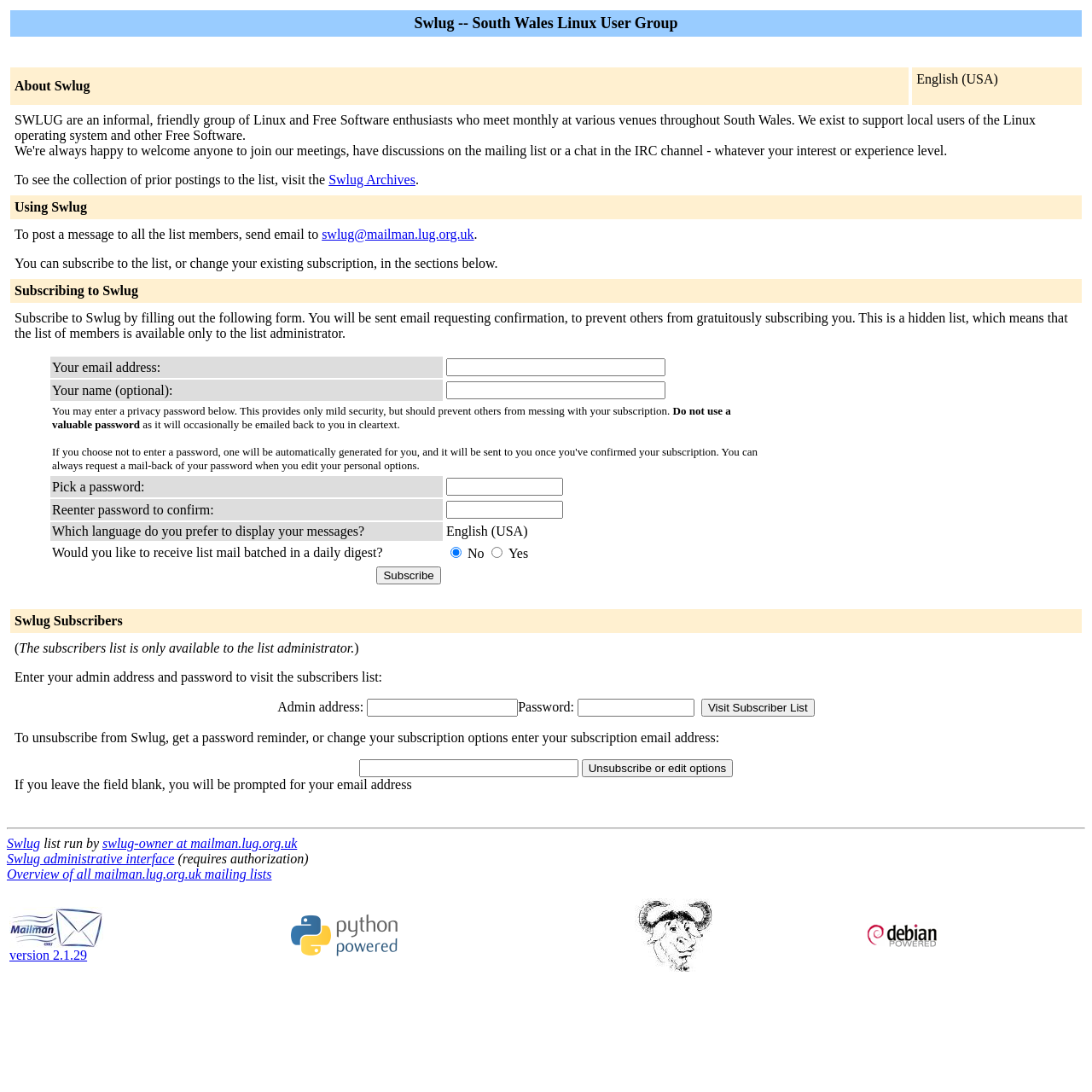Bounding box coordinates are specified in the format (top-left x, top-left y, bottom-right x, bottom-right y). All values are floating point numbers bounded between 0 and 1. Please provide the bounding box coordinate of the region this sentence describes: parent_node: Admin address: Password: name="roster-email"

[0.336, 0.64, 0.474, 0.656]